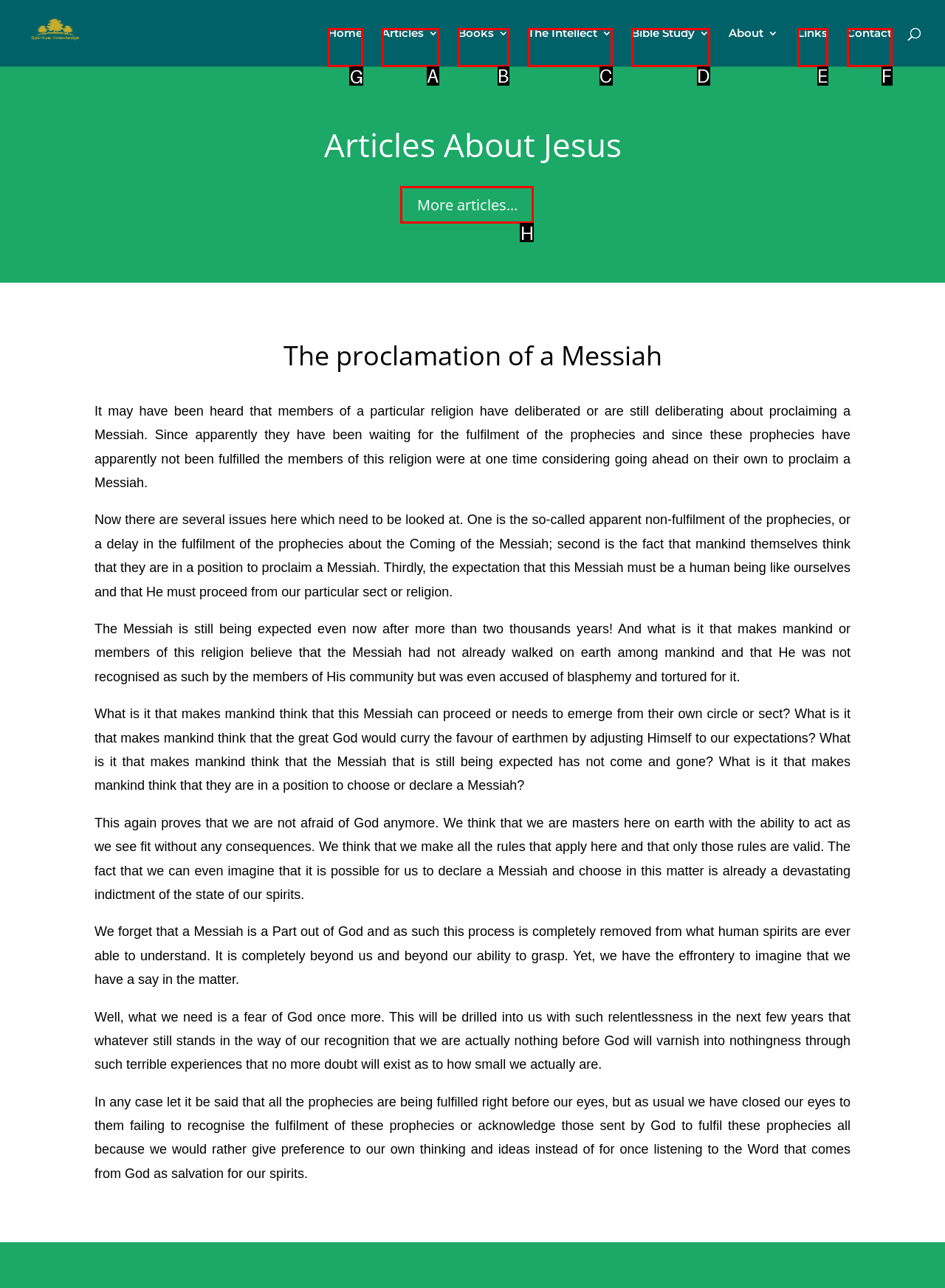Look at the highlighted elements in the screenshot and tell me which letter corresponds to the task: Go to the 'Home' page.

G